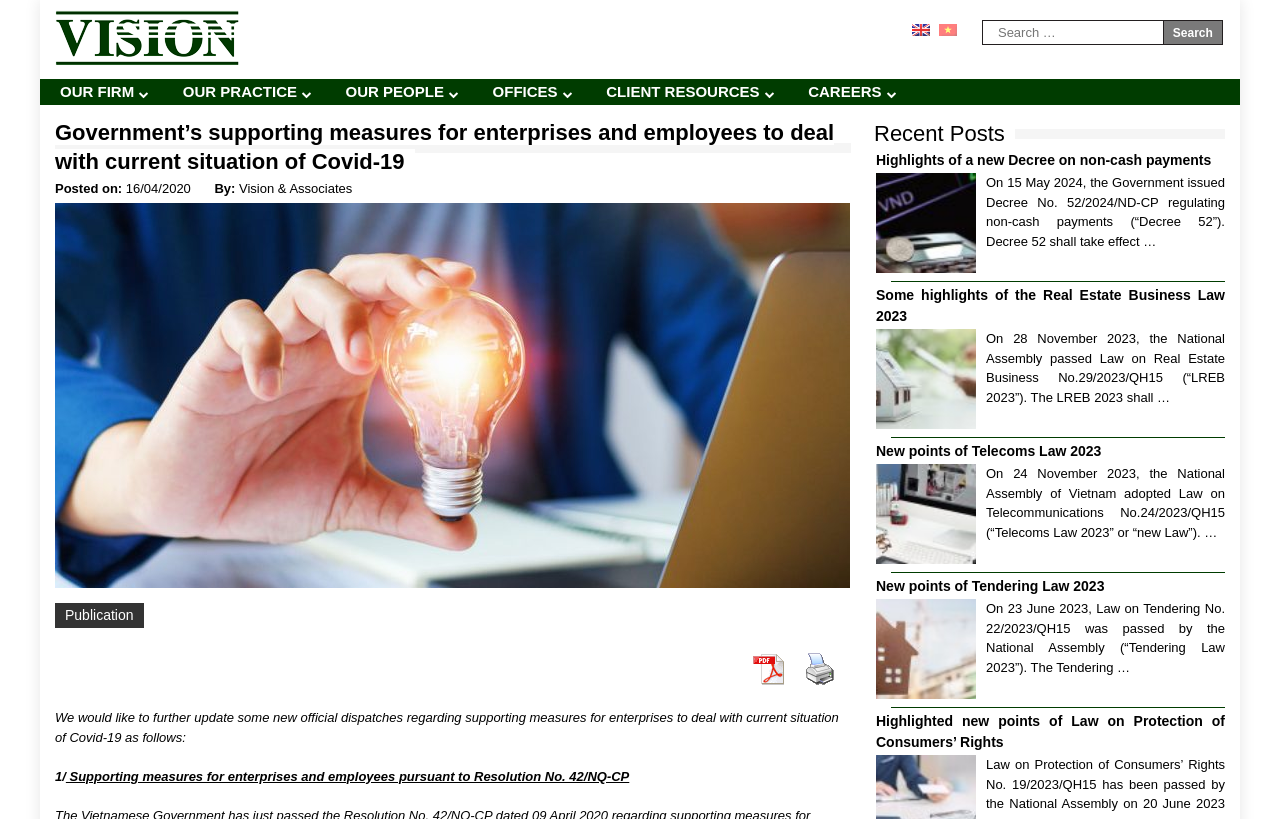Describe the entire webpage, focusing on both content and design.

This webpage is about Vision & Associates, a law firm that provides updates on government measures and laws related to Covid-19. At the top, there is a logo and a search bar on the right side. Below the logo, there are navigation links to different sections of the website, including "OUR FIRM", "OUR PRACTICE", "OUR PEOPLE", "OFFICES", "CLIENT RESOURCES", and "CAREERS".

The main content of the page is divided into two sections. On the left side, there is a header with the title "Government’s supporting measures for enterprises and employees to deal with current situation of Covid-19". Below the header, there is a figure with an image related to the topic. There are also links to download the publication in PDF format and to print it.

On the right side, there is a section titled "Recent Posts" with several headings and links to different articles. The articles are about new laws and regulations in Vietnam, including a decree on non-cash payments, the Real Estate Business Law 2023, the Telecoms Law 2023, the Tendering Law 2023, and the Law on Protection of Consumers’ Rights. Each article has a brief summary and a "…" link to read more.

Overall, the webpage provides information and updates on government measures and laws related to Covid-19, as well as news and articles on various legal topics in Vietnam.